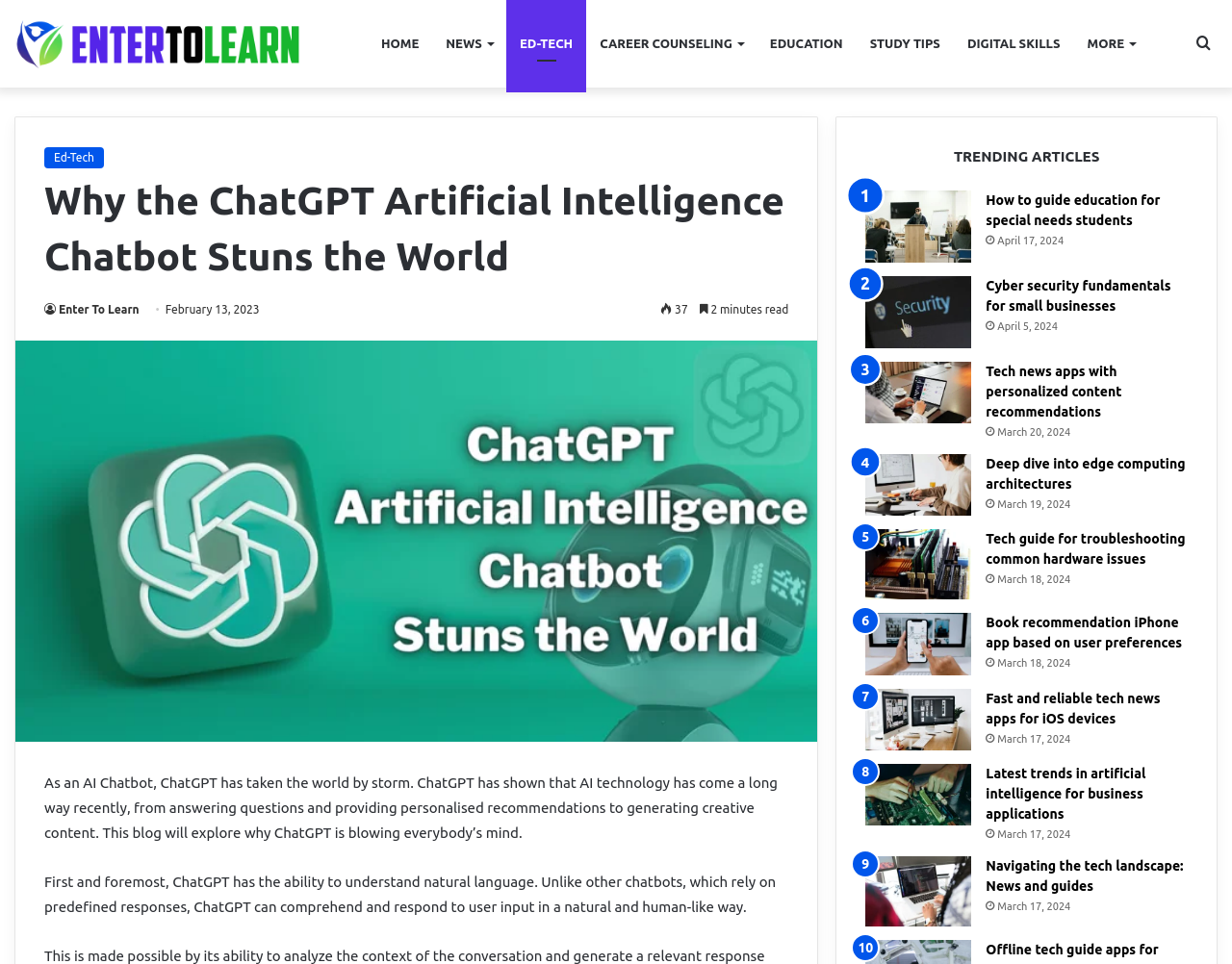What is the name of the chatbot discussed in this article?
Please give a detailed answer to the question using the information shown in the image.

The article's title 'Why the ChatGPT Artificial Intelligence Chatbot Stuns the World' and the content of the article clearly indicate that the chatbot being discussed is ChatGPT.